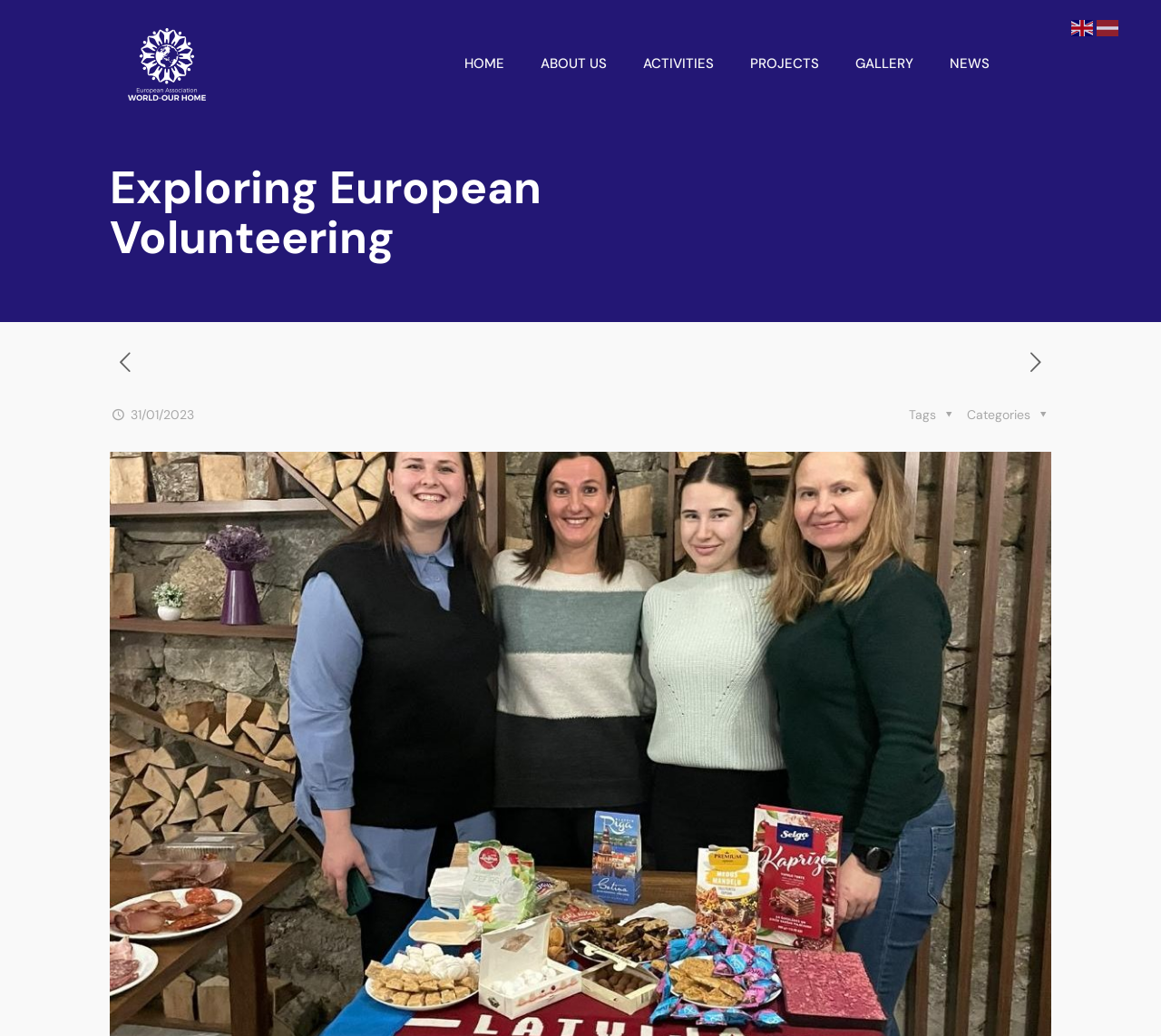Can you specify the bounding box coordinates for the region that should be clicked to fulfill this instruction: "Go to the ABOUT US page".

[0.45, 0.0, 0.538, 0.123]